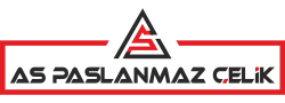Respond with a single word or phrase:
What does the logo design reflect?

Brand's commitment to quality